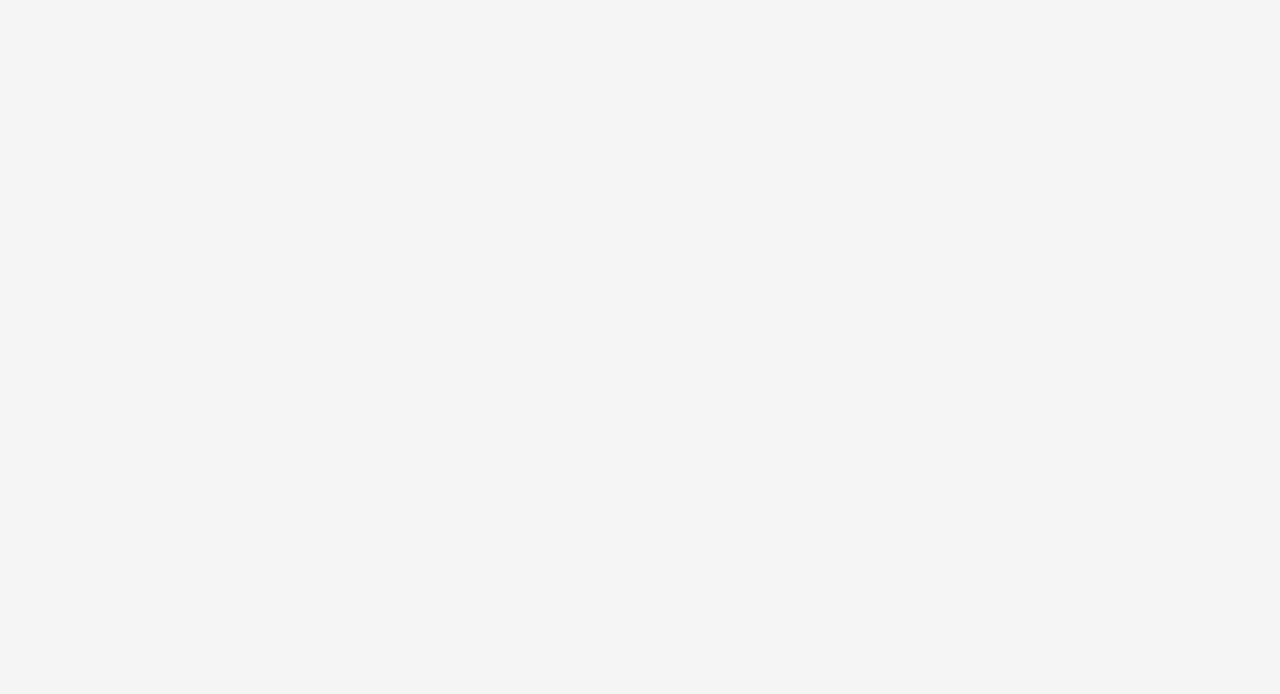Please determine the bounding box coordinates of the element to click on in order to accomplish the following task: "click the inc500 link". Ensure the coordinates are four float numbers ranging from 0 to 1, i.e., [left, top, right, bottom].

[0.043, 0.174, 0.137, 0.312]